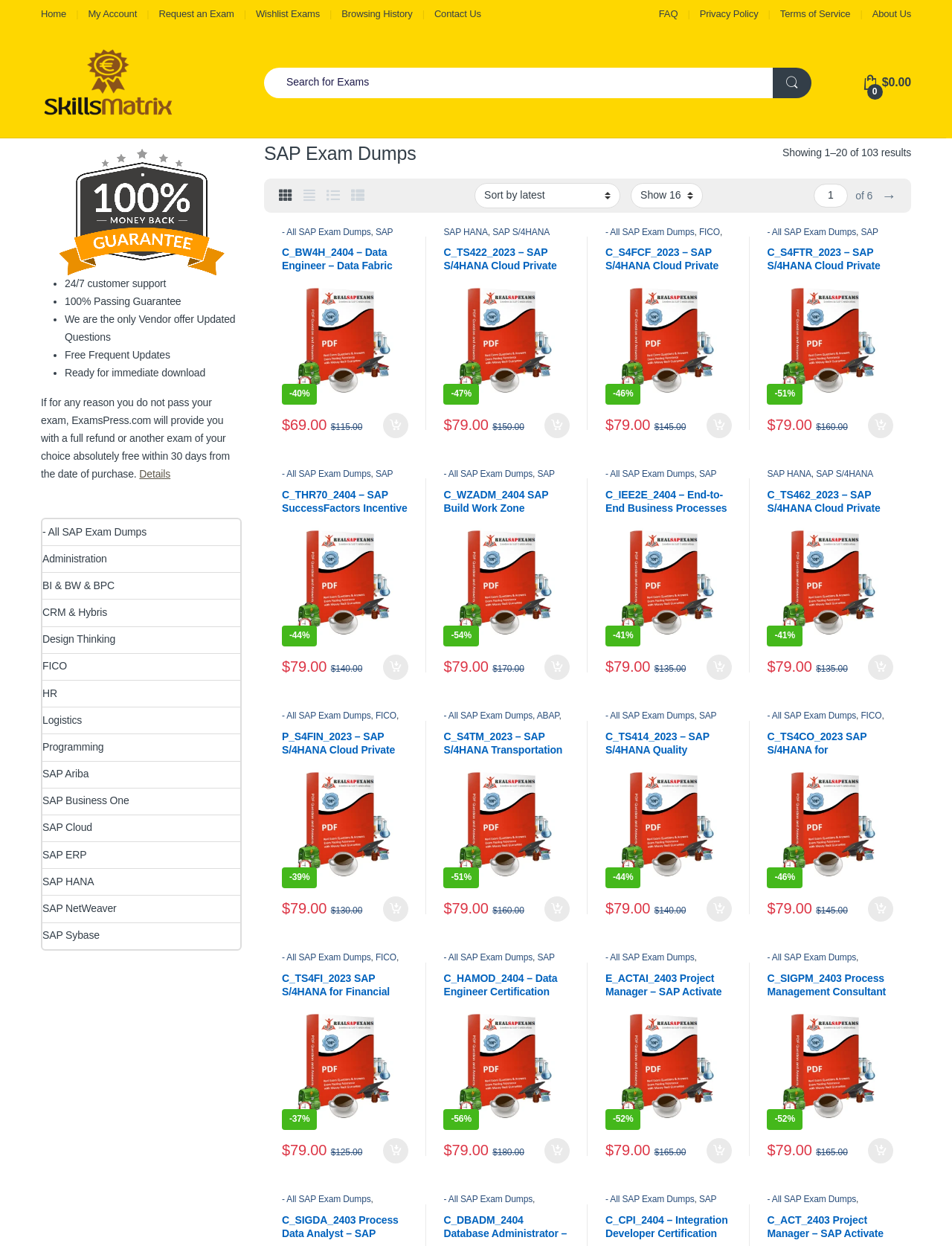Locate the bounding box coordinates of the element that should be clicked to fulfill the instruction: "Search for exams".

[0.277, 0.054, 0.812, 0.079]